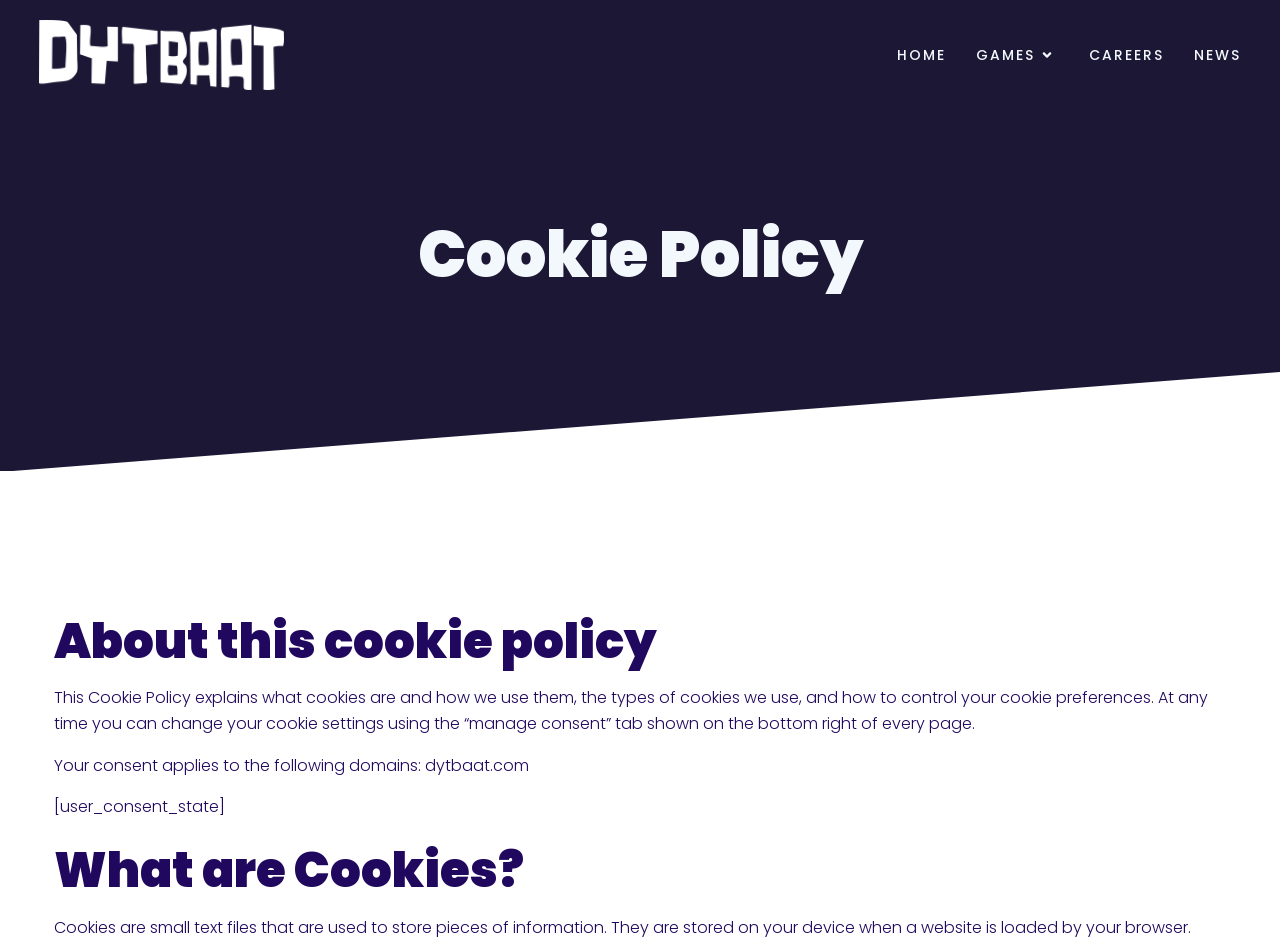What is the domain affected by the cookie policy?
Refer to the image and provide a thorough answer to the question.

The StaticText element with the text 'Your consent applies to the following domains: dytbaat.com' indicates that the cookie policy is applicable to the dytbaat.com domain.